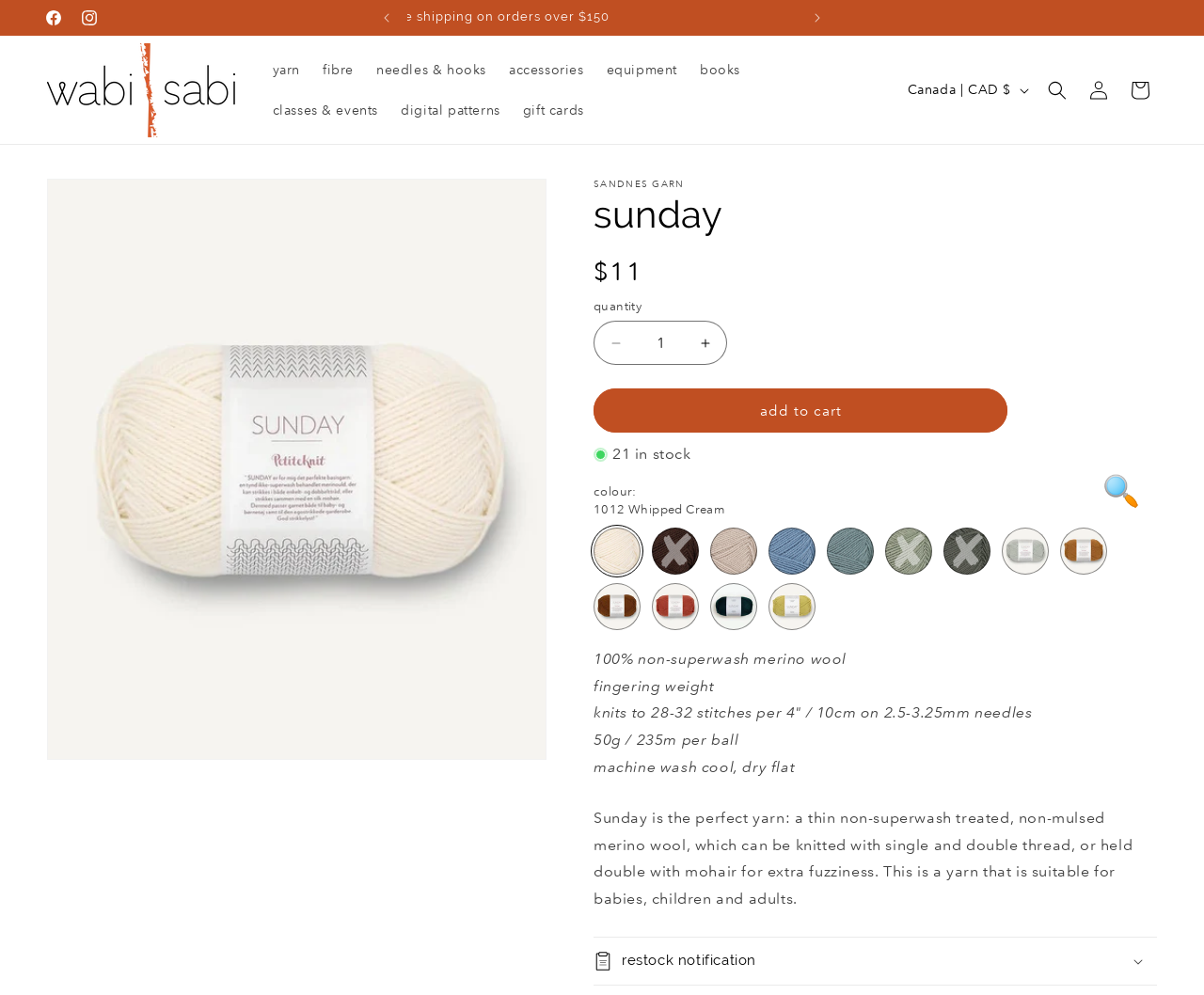Detail the webpage's structure and highlights in your description.

This webpage is about a yarn product called Sunday, sold by Wabi Sabi, a yarn store based in Ottawa, Canada. At the top of the page, there are links to the store's social media profiles, Facebook and Instagram, followed by an announcement bar with a carousel feature, which displays a free shipping offer on orders over $150.

Below the announcement bar, there is a navigation menu with links to various categories, including yarn, fibre, needles and hooks, accessories, equipment, books, classes and events, digital patterns, and gift cards.

On the right side of the page, there is a section with a country/region dropdown menu, a search button, a login link, and a cart button.

The main content of the page is dedicated to the Sunday yarn product. There is a gallery viewer with an image of the yarn, and a link to skip to the product information. The product information section includes the product name, Sunday, and a description of the yarn, which is a thin, non-superwash treated, non-mulsed merino wool suitable for babies, children, and adults.

Below the product description, there are details about the yarn, including its weight, fibre content, and care instructions. There is also a section with colour options, where customers can choose from various colours, including Whipped Cream, Cacao Nibs, Cardamon, and others. Some colours are sold out or unavailable.

The page also includes buttons to decrease or increase the quantity of the yarn, an "add to cart" button, and a restock notification feature.